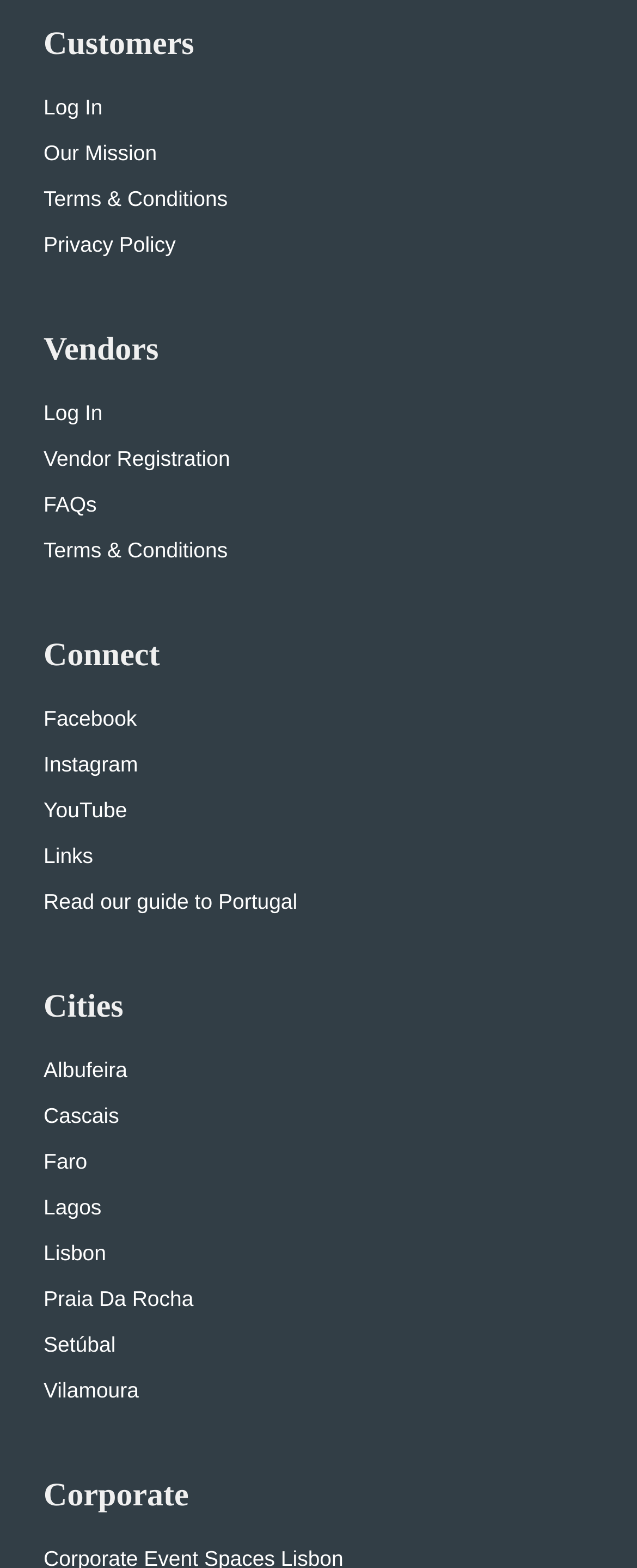Provide a brief response in the form of a single word or phrase:
What is the first category listed under Customers?

Log In